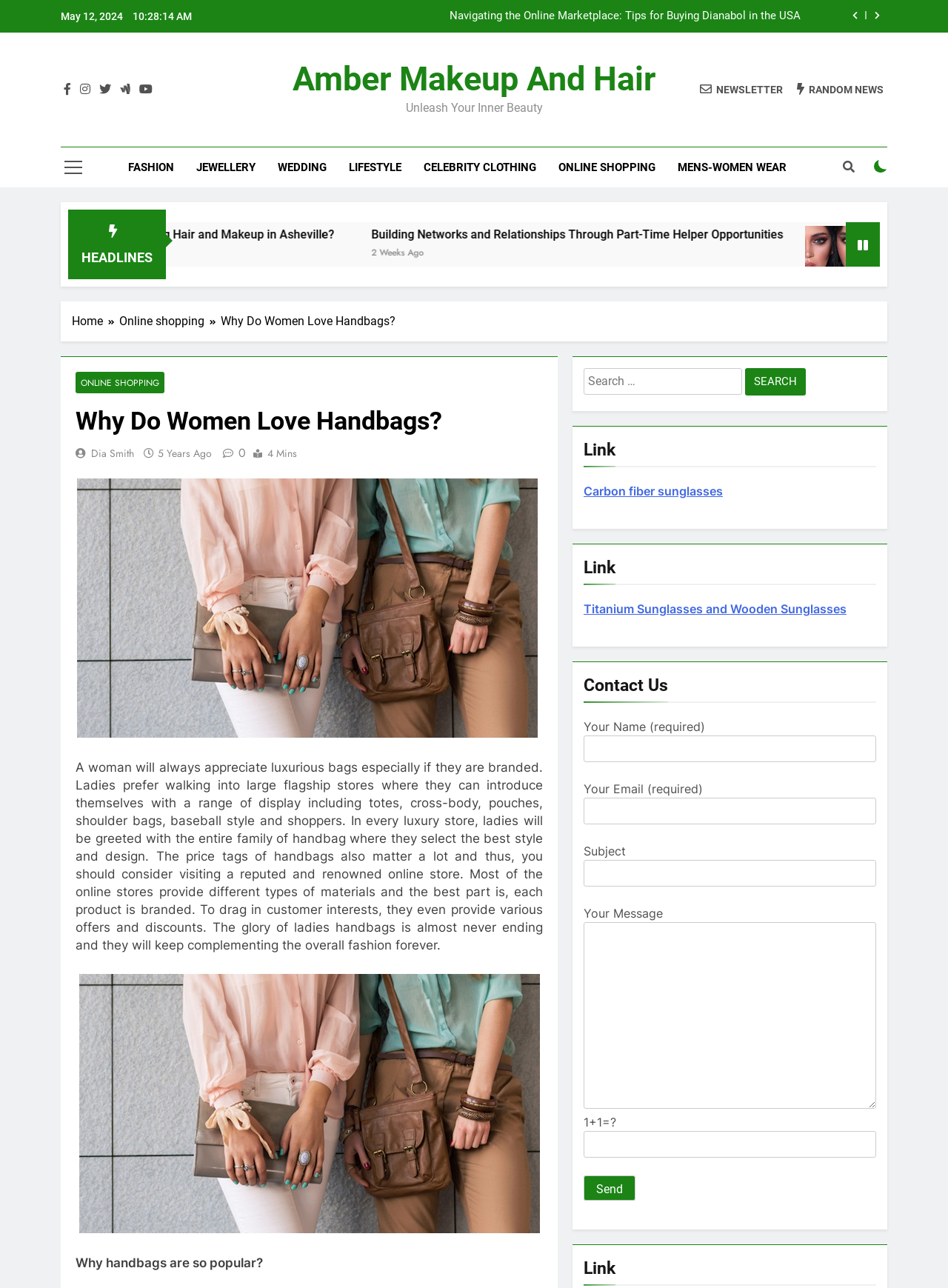Identify the coordinates of the bounding box for the element that must be clicked to accomplish the instruction: "Click on the 'Why Do Women Love Handbags?' link".

[0.233, 0.244, 0.417, 0.255]